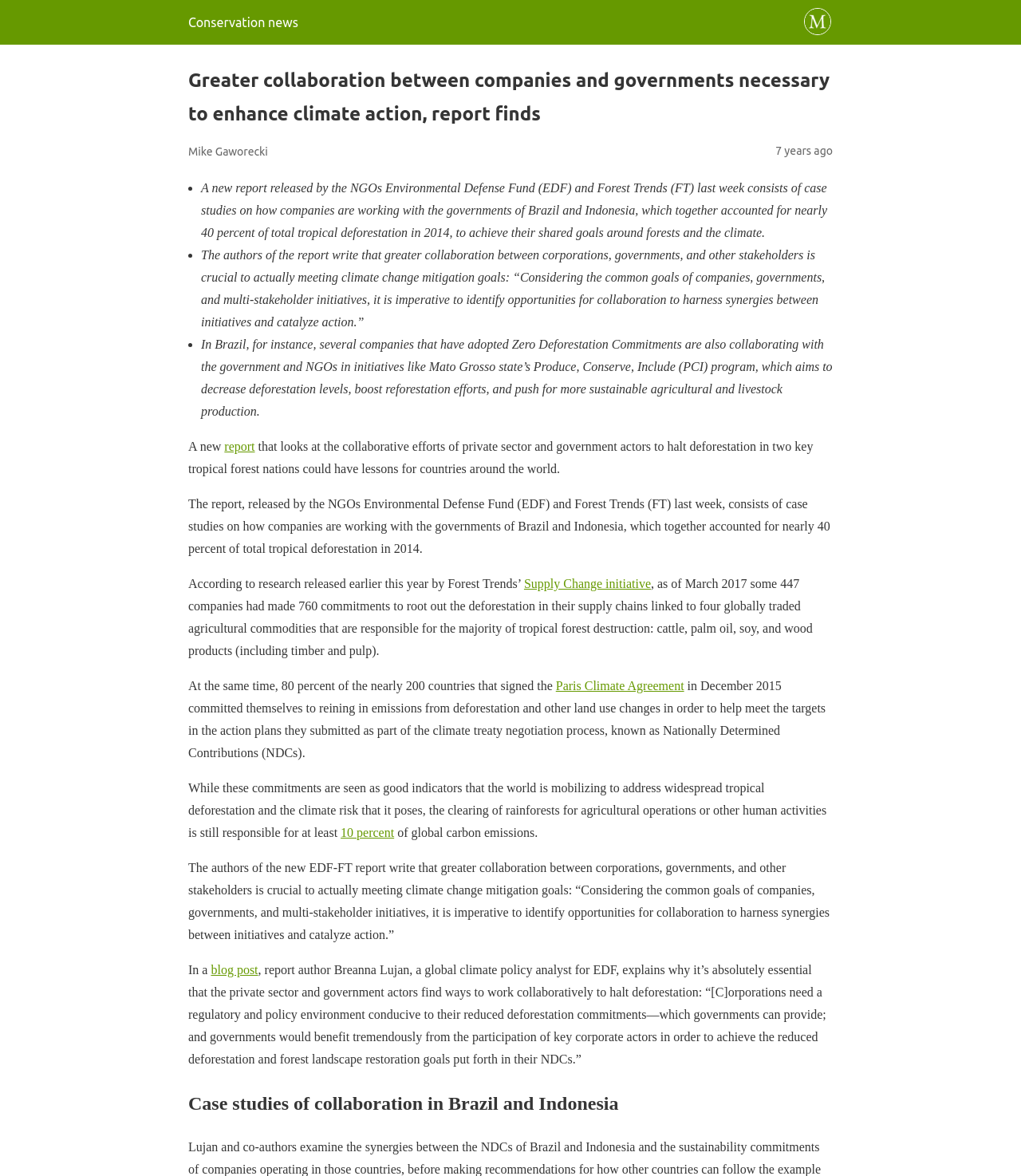Refer to the screenshot and give an in-depth answer to this question: Who is the author of the blog post?

The text mentions that 'in a blog post, report author Breanna Lujan, a global climate policy analyst for EDF, explains why it’s absolutely essential that the private sector and government actors find ways to work collaboratively to halt deforestation...' This information is provided at the bottom of the webpage.